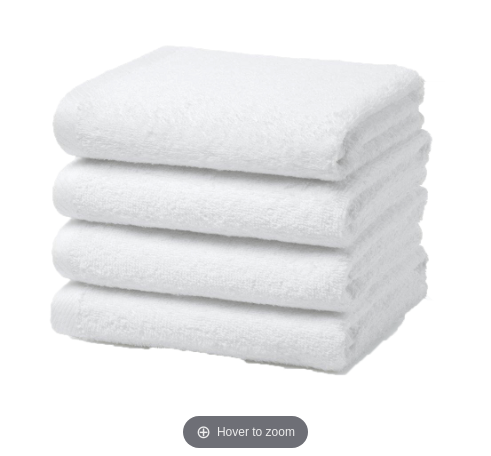What is the purpose of the hover-to-zoom feature?
Refer to the image and provide a one-word or short phrase answer.

To see more details